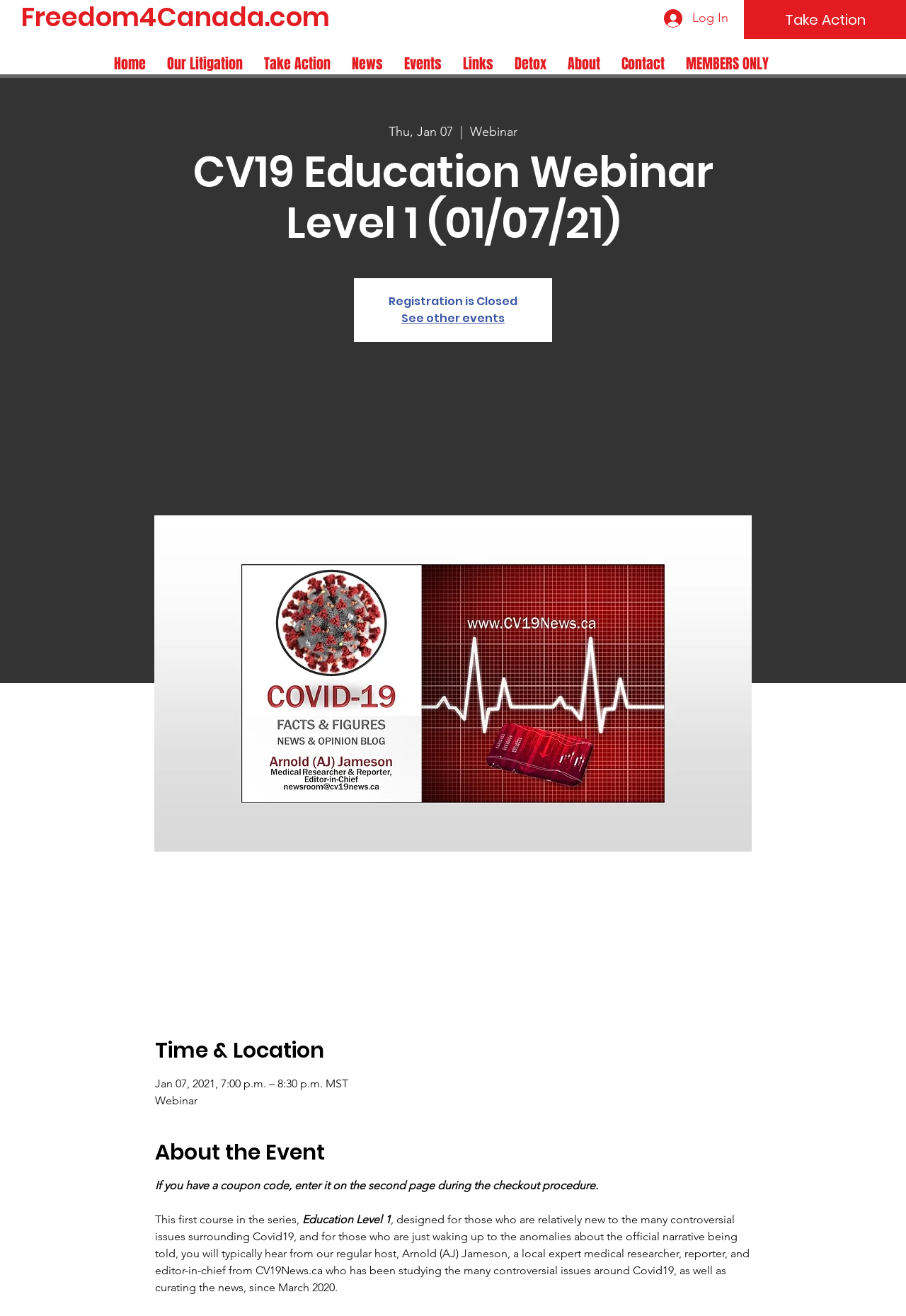What is the status of registration for the event?
Respond to the question with a single word or phrase according to the image.

Registration is Closed